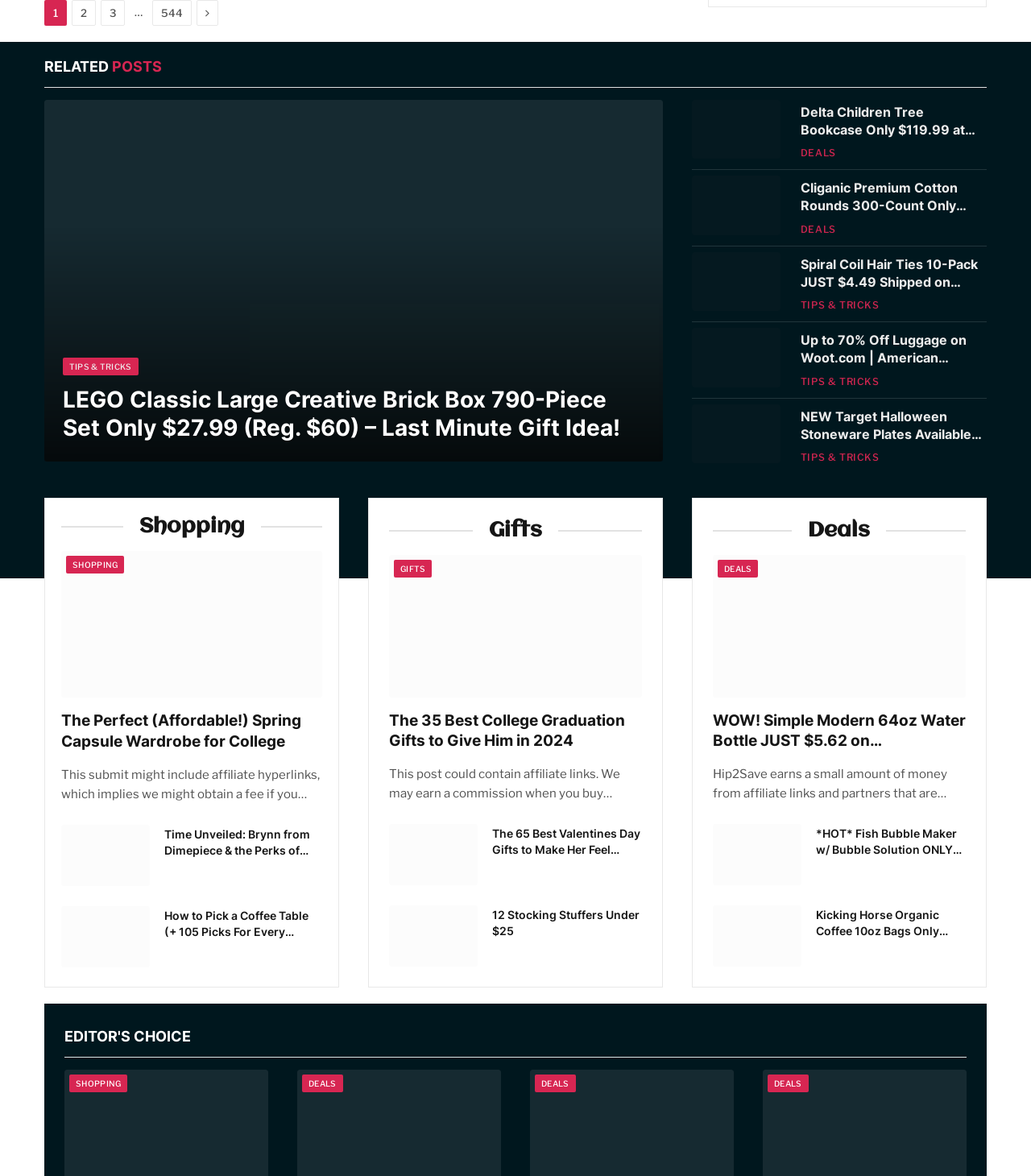Locate the UI element described by Shopping and provide its bounding box coordinates. Use the format (top-left x, top-left y, bottom-right x, bottom-right y) with all values as floating point numbers between 0 and 1.

[0.064, 0.473, 0.121, 0.488]